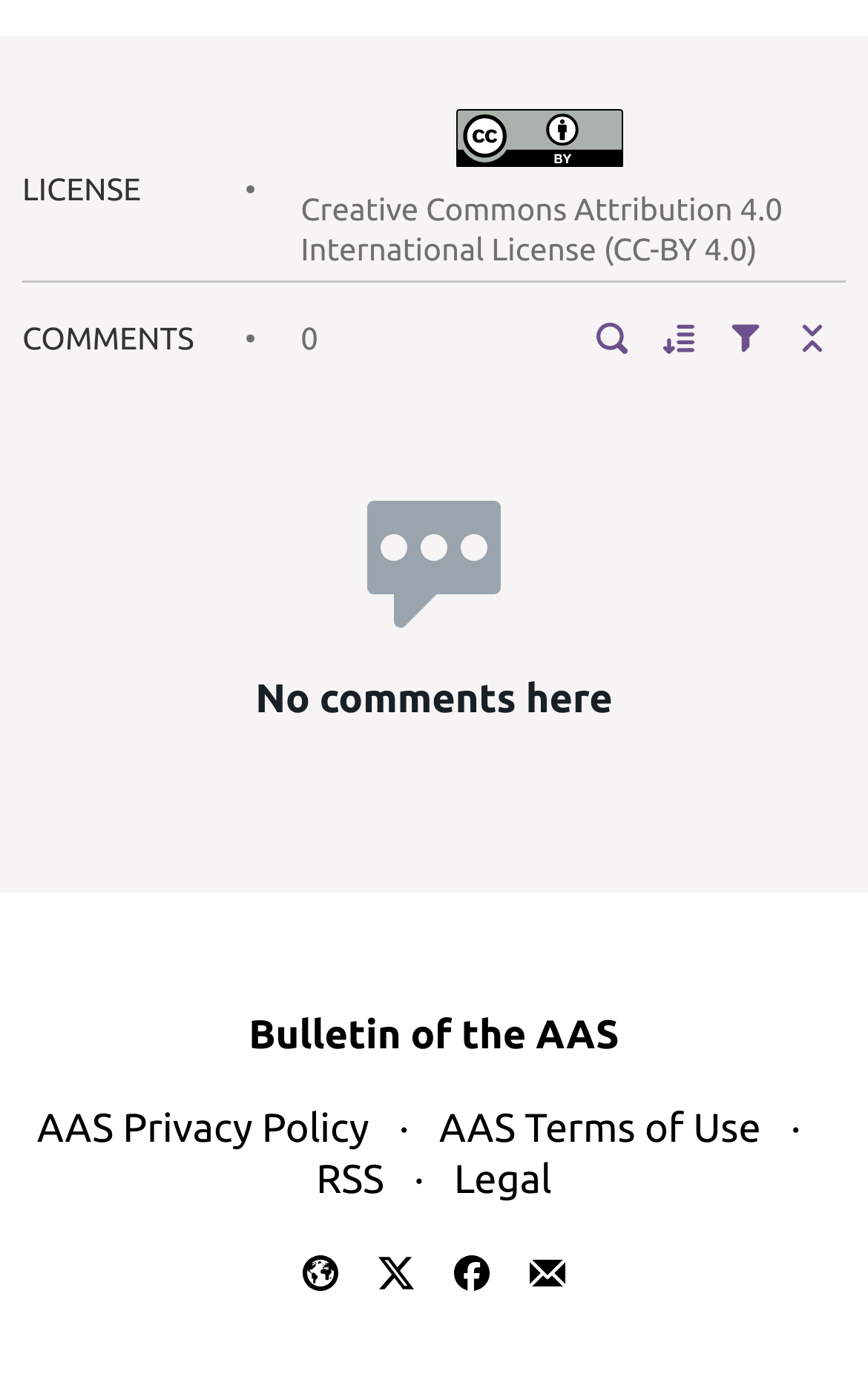Please examine the image and provide a detailed answer to the question: What is the name of the publication?

The name of the publication is 'Bulletin of the AAS', which is indicated by the link 'Bulletin of the AAS' on the webpage.